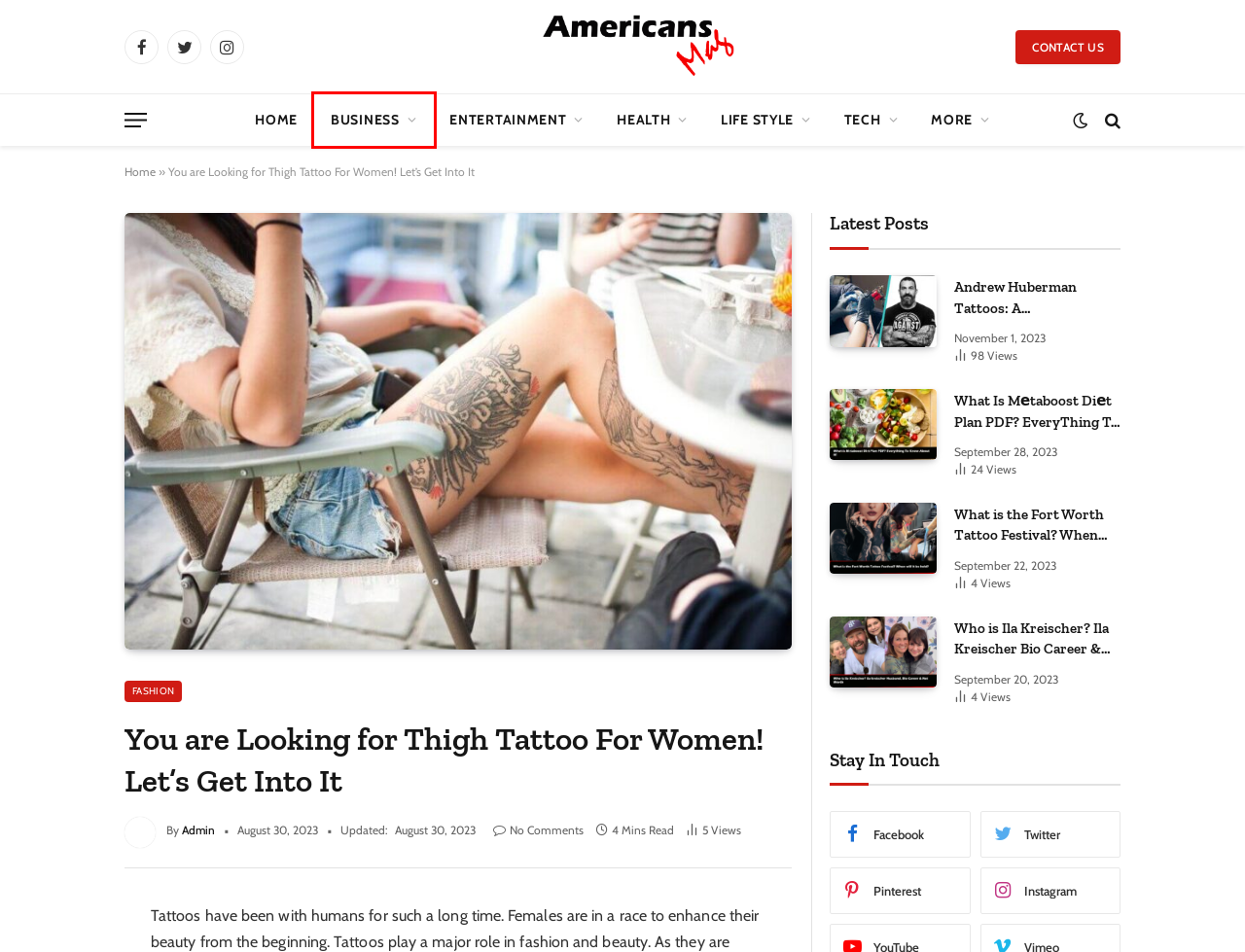You are given a screenshot of a webpage within which there is a red rectangle bounding box. Please choose the best webpage description that matches the new webpage after clicking the selected element in the bounding box. Here are the options:
A. Fashion Archives - americansmag
B. Contact Us
C. Business Archives - americansmag
D. Andrew Huberman Tattoos: A Neuroscientist's Hidden Story - americansmag
E. Tech Archives - americansmag
F. What is the Fort Worth Tattoo Festival? When will it be held?
G. Who is Ila Kreischer? Ila Kreischer Bio Career & Net Worth
H. Admin, Author at americansmag

C